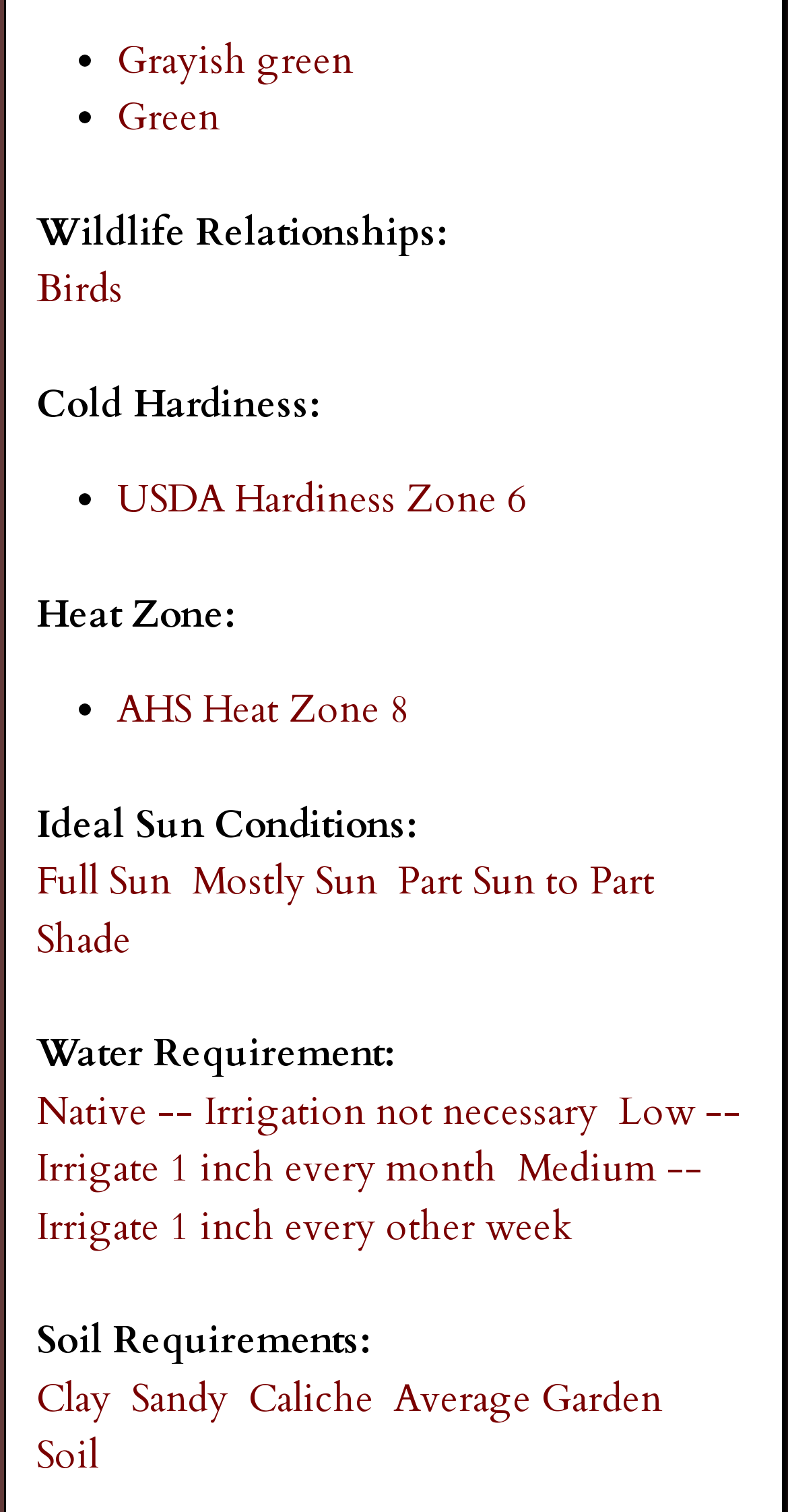Provide the bounding box coordinates of the HTML element this sentence describes: "Native -- Irrigation not necessary". The bounding box coordinates consist of four float numbers between 0 and 1, i.e., [left, top, right, bottom].

[0.046, 0.718, 0.759, 0.752]